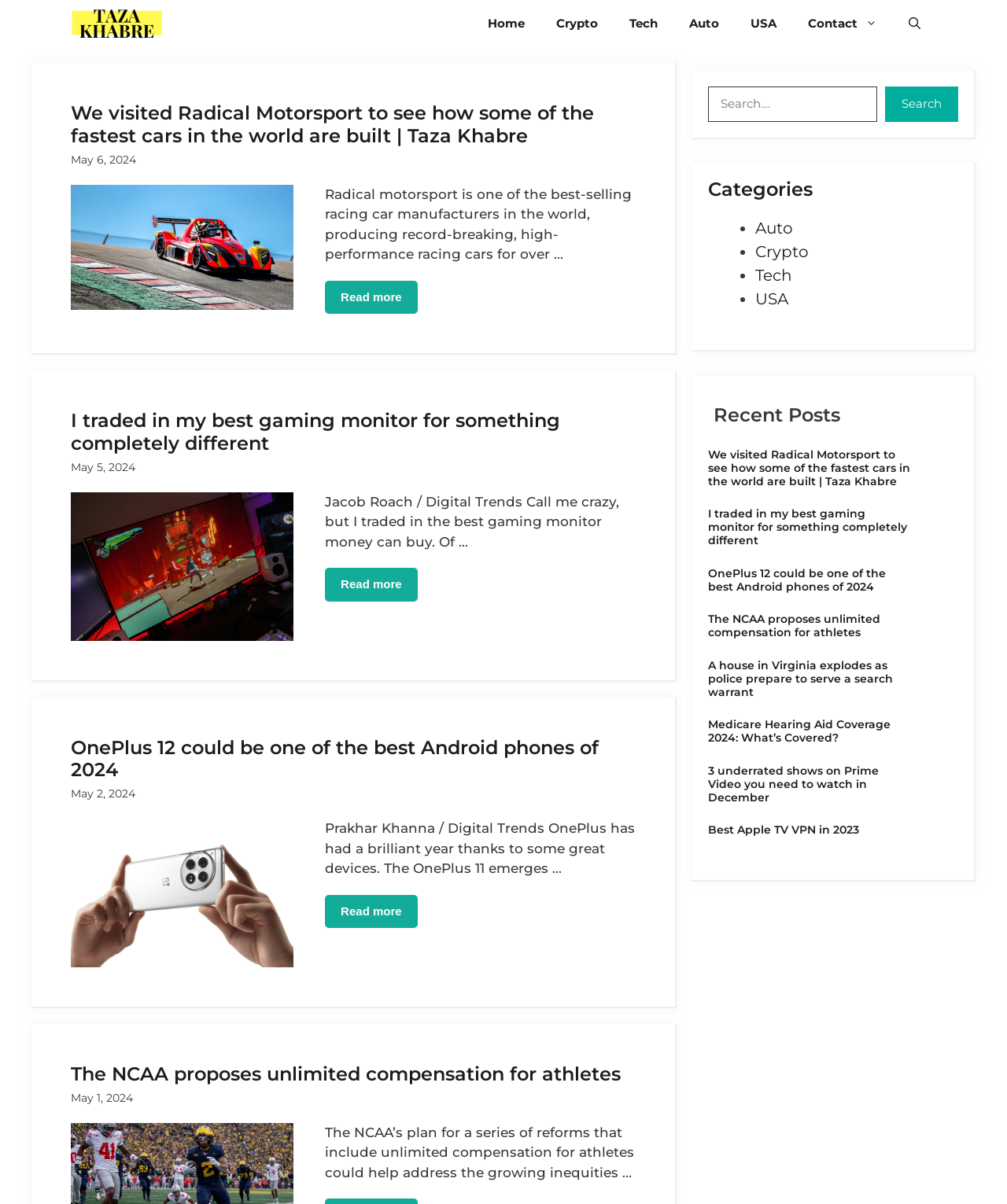Use a single word or phrase to answer this question: 
What is the date of the third article?

May 2, 2024